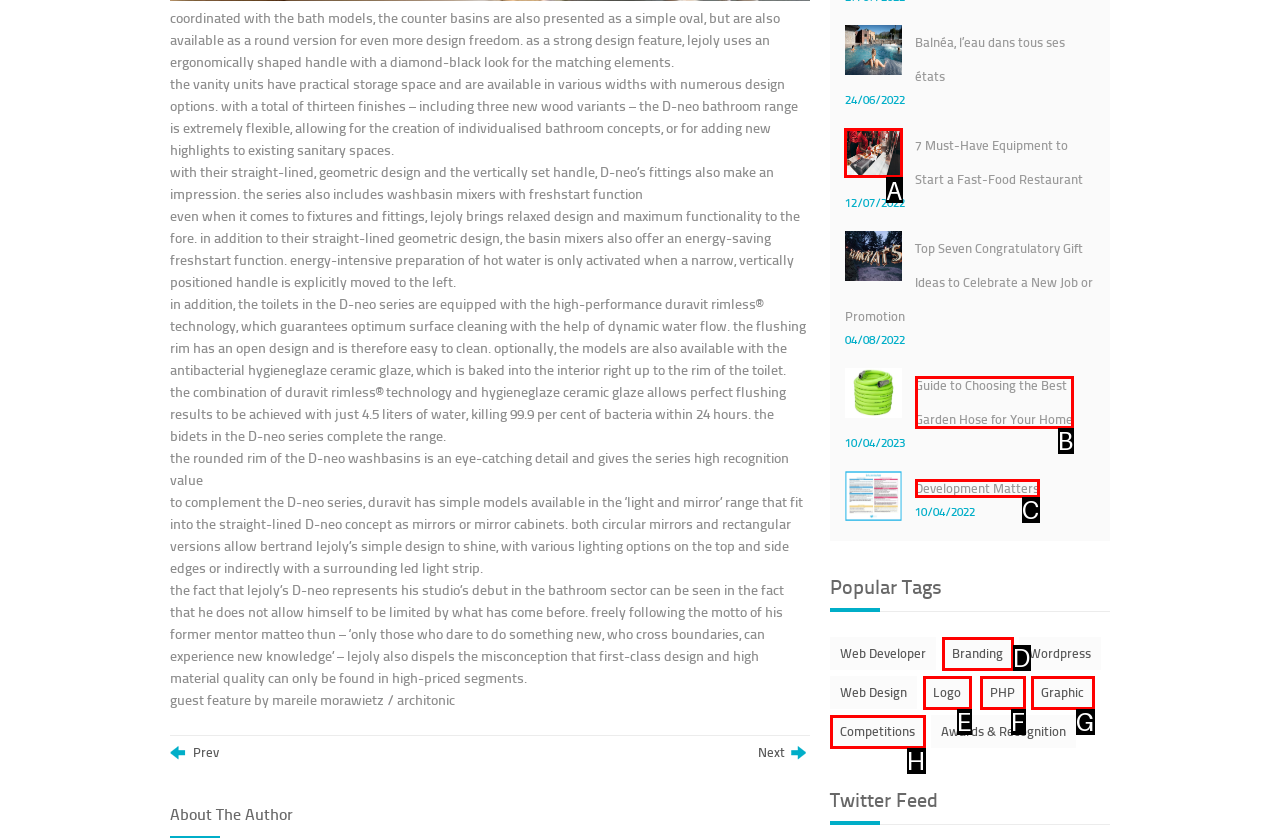Which option should be clicked to execute the following task: Click on '7 Must-Have Equipment to Start a Fast-Food Restaurant'? Respond with the letter of the selected option.

A